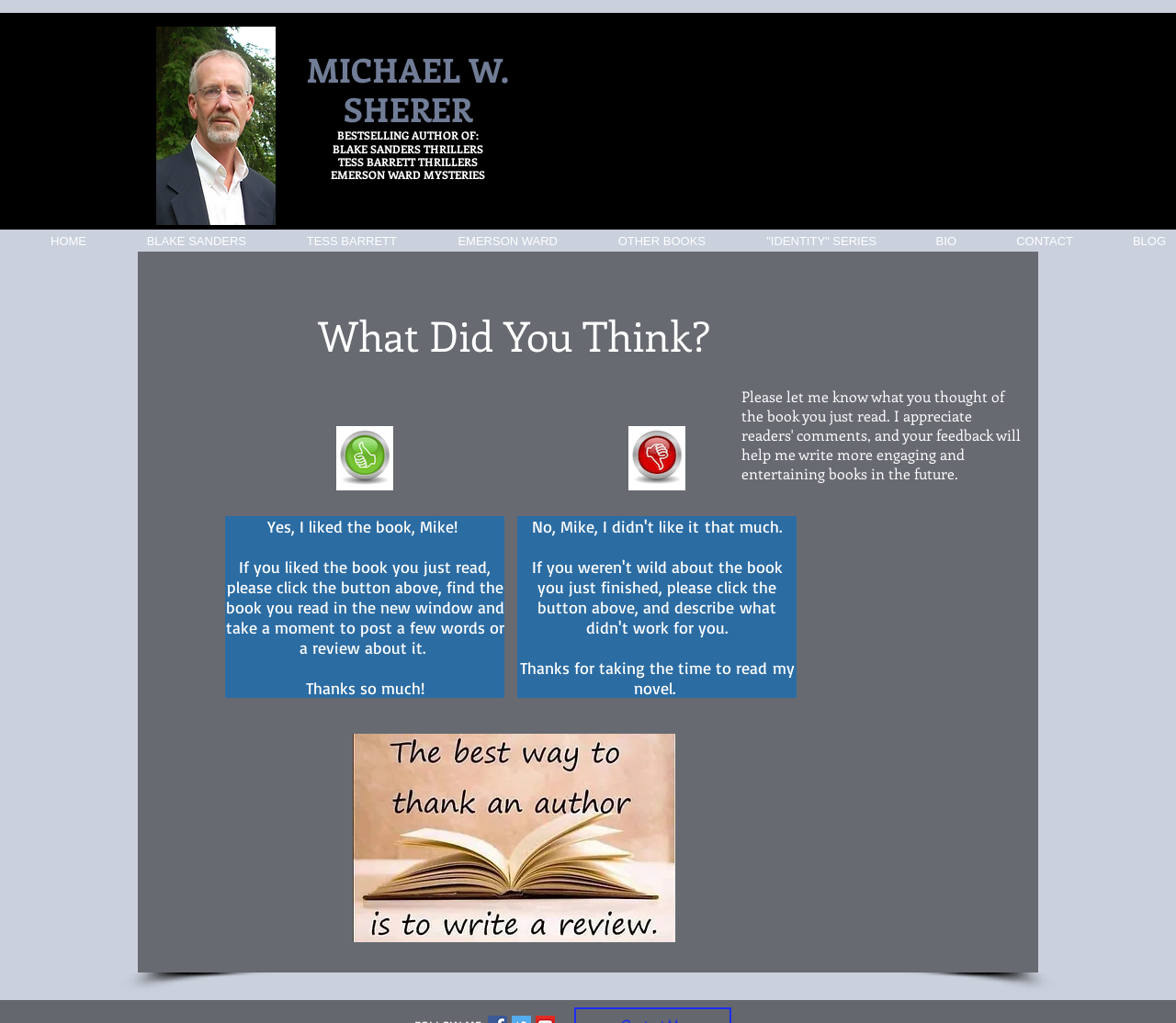What is the purpose of the button above?
Look at the image and answer the question with a single word or phrase.

To post a review